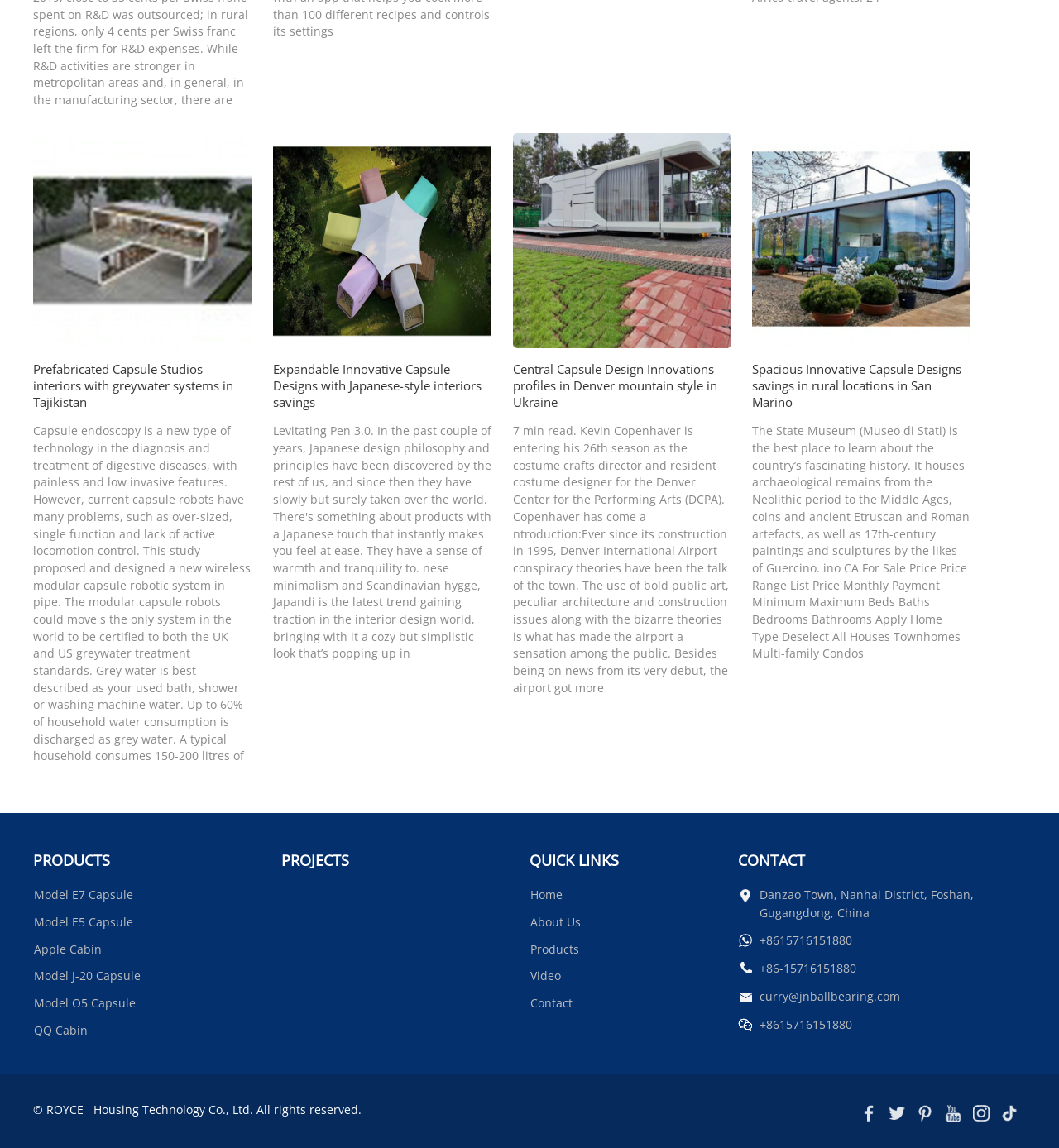Show the bounding box coordinates for the HTML element described as: "curry@jnballbearing.com".

[0.717, 0.861, 0.85, 0.875]